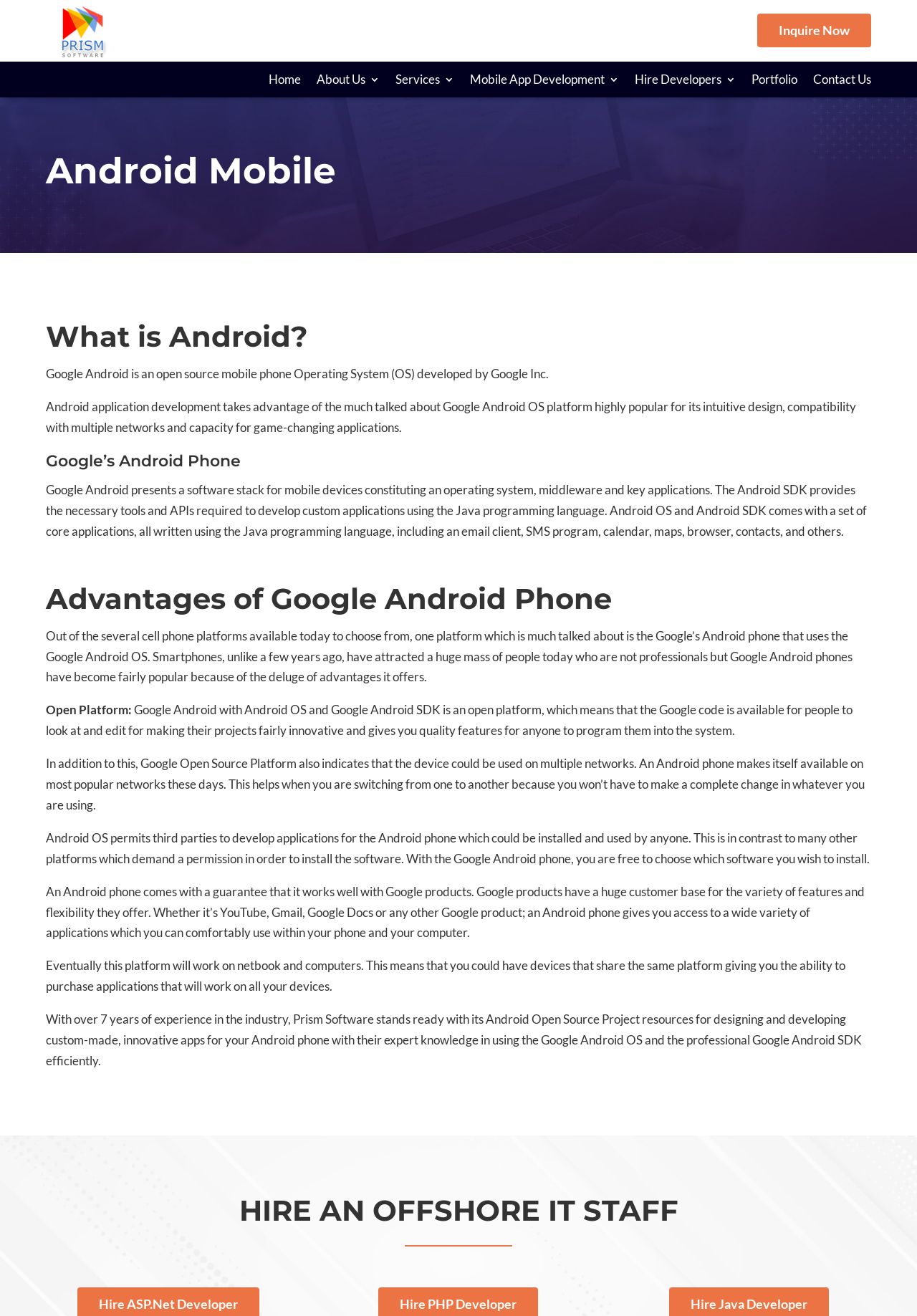Determine the bounding box coordinates of the UI element described by: "Next 2.18 Margaret Feeling Good".

None